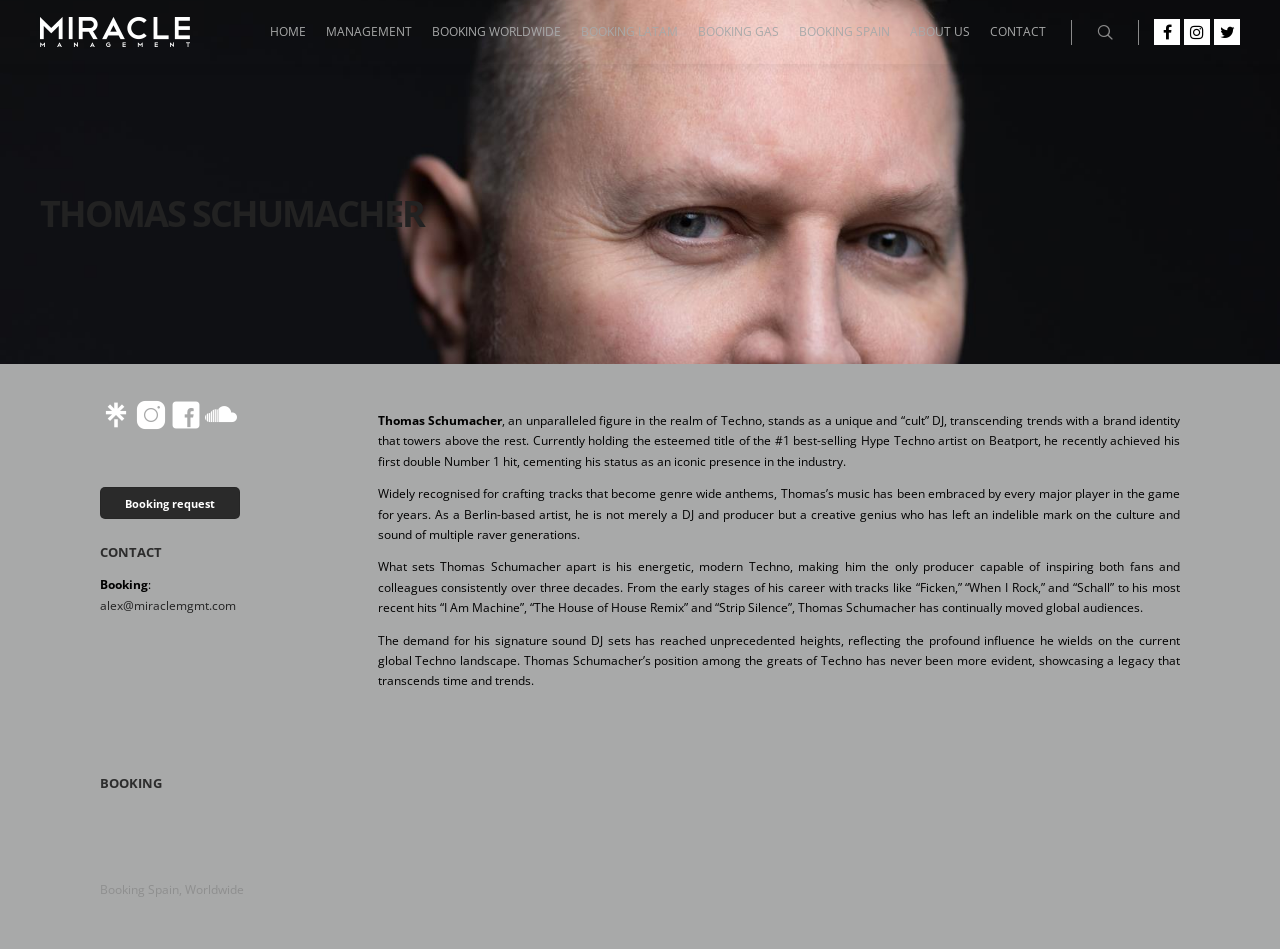Locate the bounding box of the UI element described in the following text: "Booking Spain".

[0.078, 0.929, 0.14, 0.947]